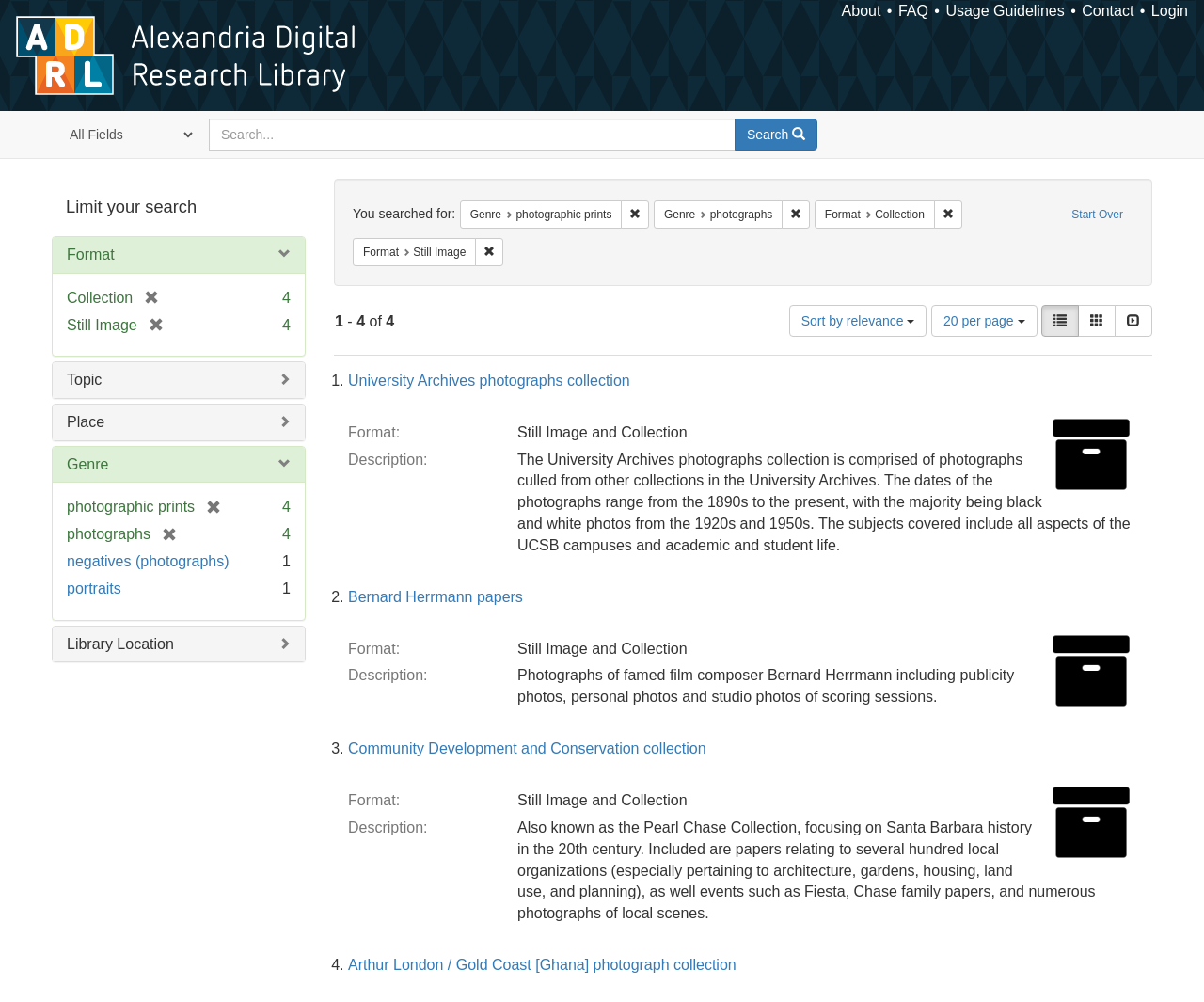Use one word or a short phrase to answer the question provided: 
What is the format of the 'University Archives photographs collection'?

Still Image and Collection